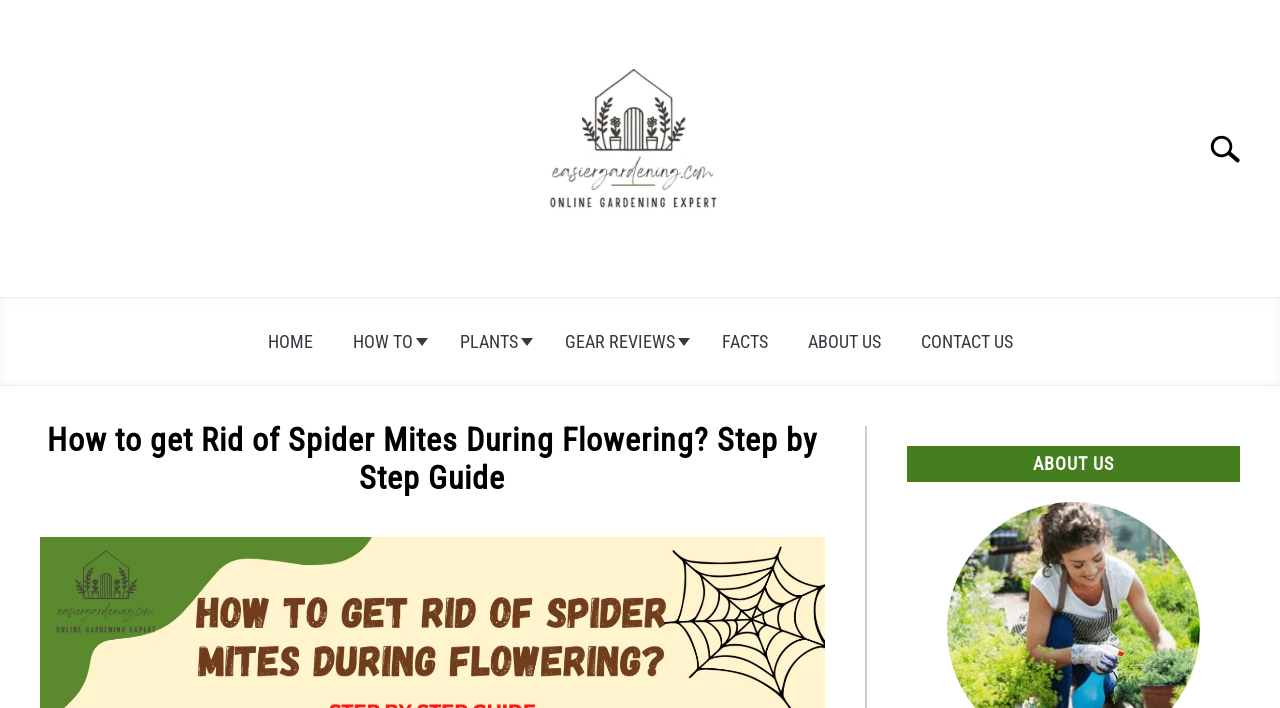What is the name of the website?
Please give a detailed and elaborate explanation in response to the question.

I found the name of the website by looking at the top-left corner of the webpage, where there is a logo and a link that says 'easiergardening', which is likely the name of the website.